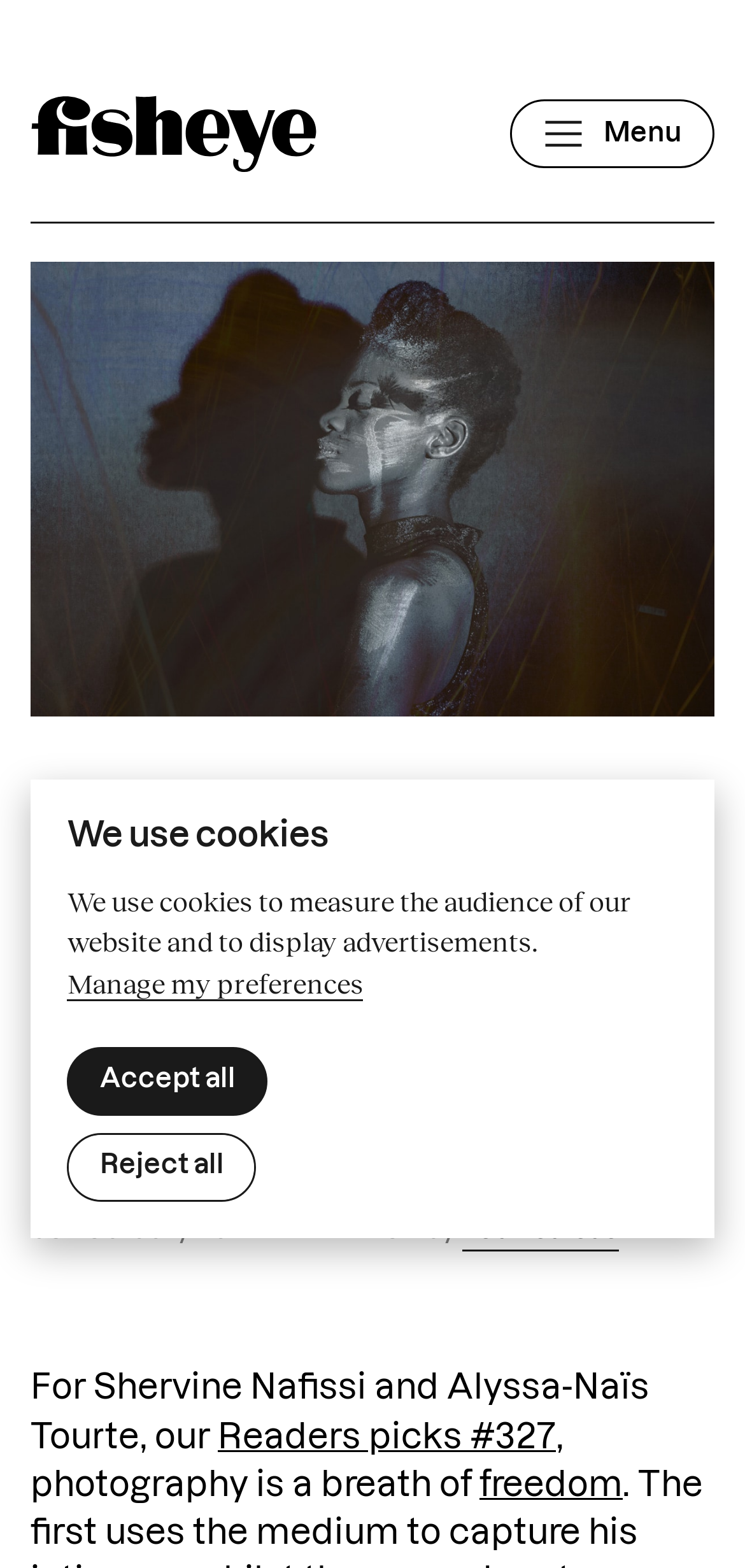Extract the text of the main heading from the webpage.

Readers picks #327